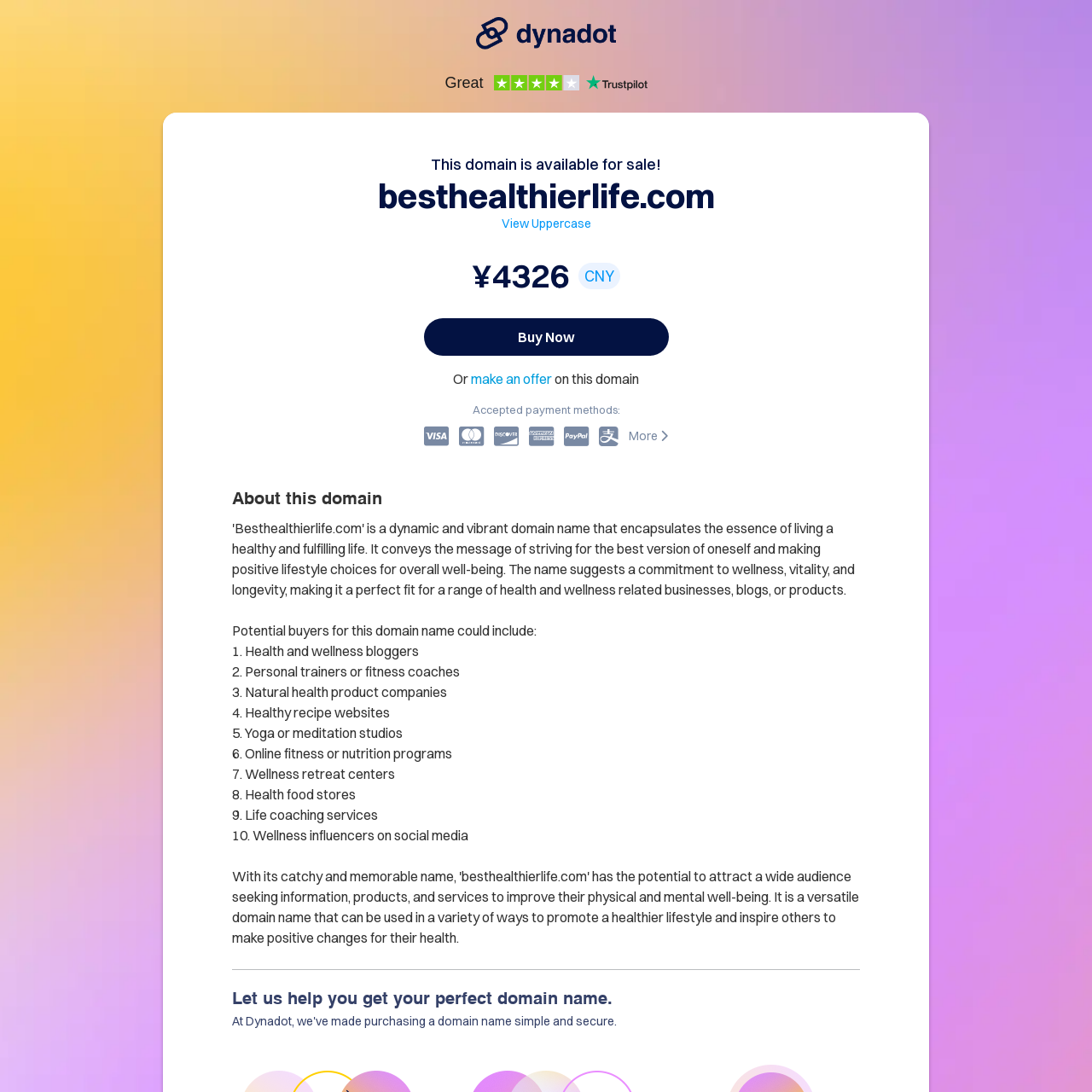Predict the bounding box coordinates of the UI element that matches this description: "Buy Now". The coordinates should be in the format [left, top, right, bottom] with each value between 0 and 1.

[0.388, 0.292, 0.612, 0.326]